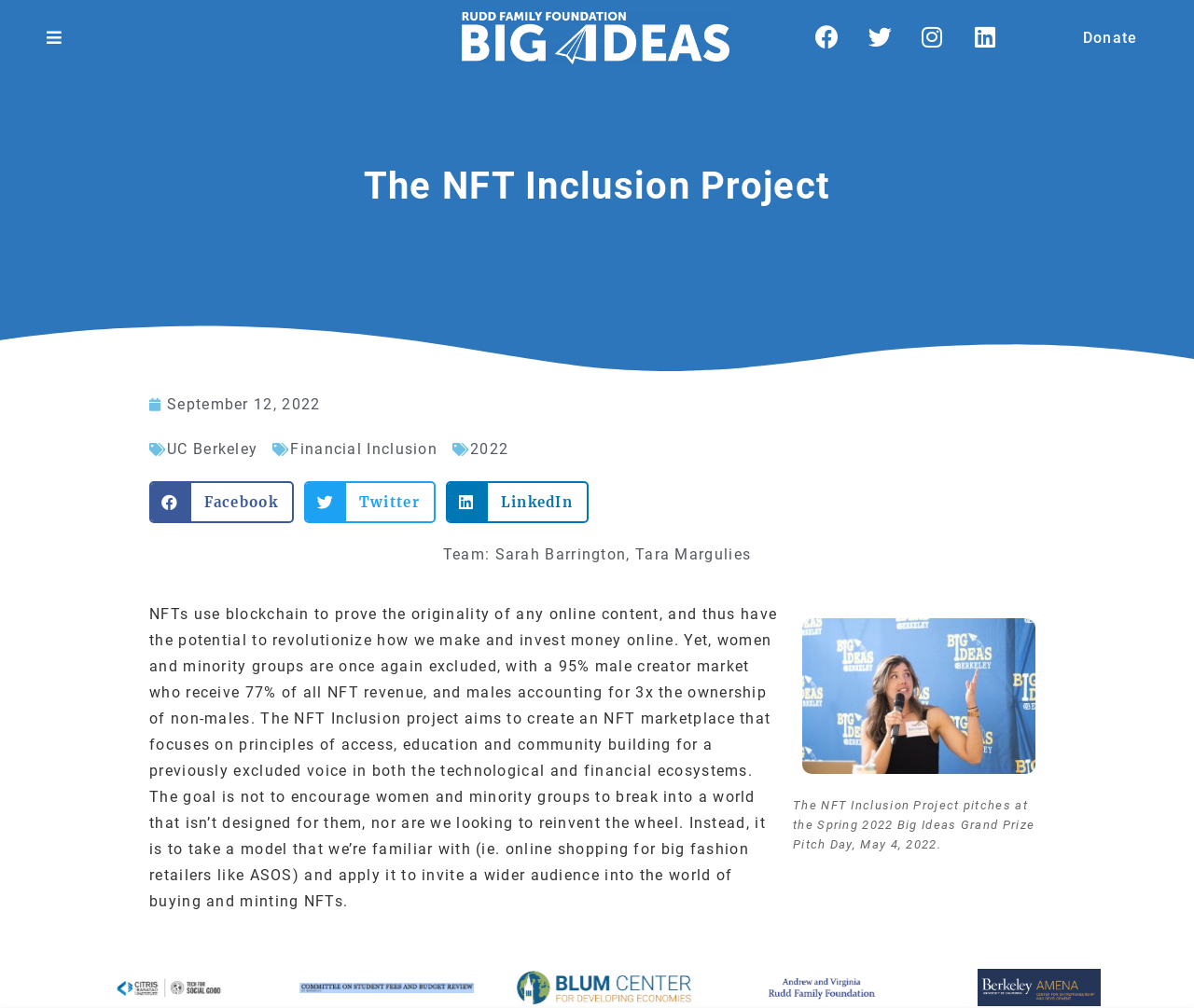Find the bounding box coordinates of the clickable region needed to perform the following instruction: "Learn about The Amazon Indigenous". The coordinates should be provided as four float numbers between 0 and 1, i.e., [left, top, right, bottom].

None